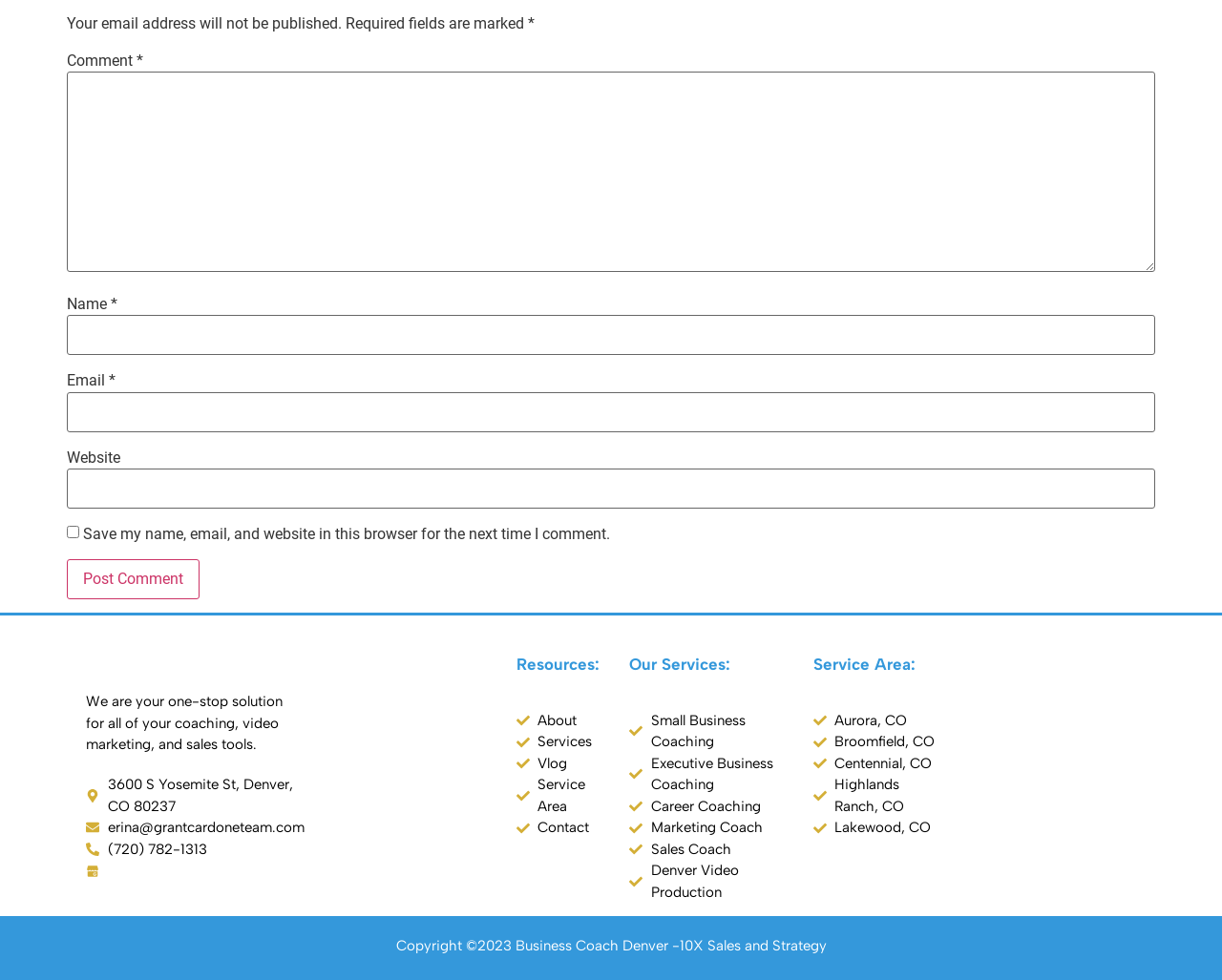Refer to the image and provide an in-depth answer to the question:
What is the phone number of the company?

I found the phone number of the company by looking at the links section on the webpage, where it is listed as '(720) 782-1313'.